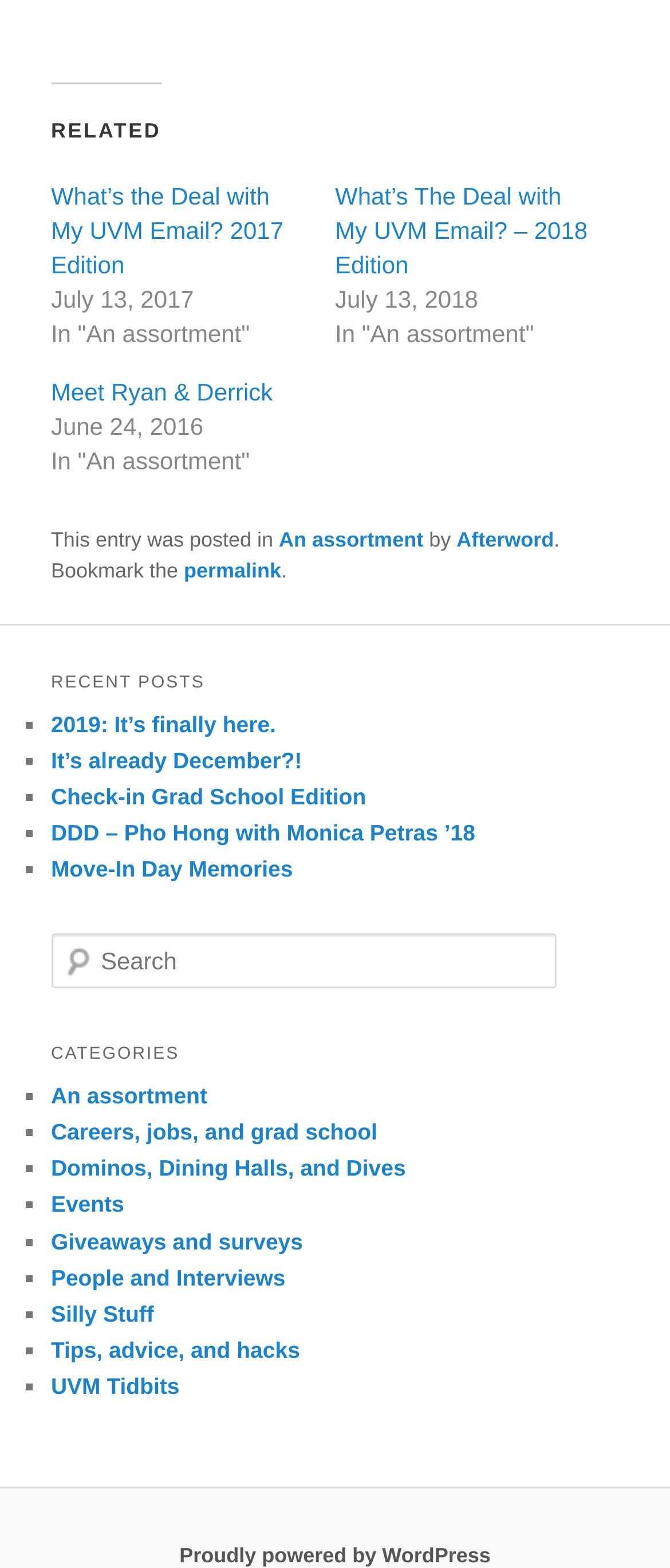Please provide the bounding box coordinates in the format (top-left x, top-left y, bottom-right x, bottom-right y). Remember, all values are floating point numbers between 0 and 1. What is the bounding box coordinate of the region described as: Giveaways and surveys

[0.076, 0.783, 0.452, 0.8]